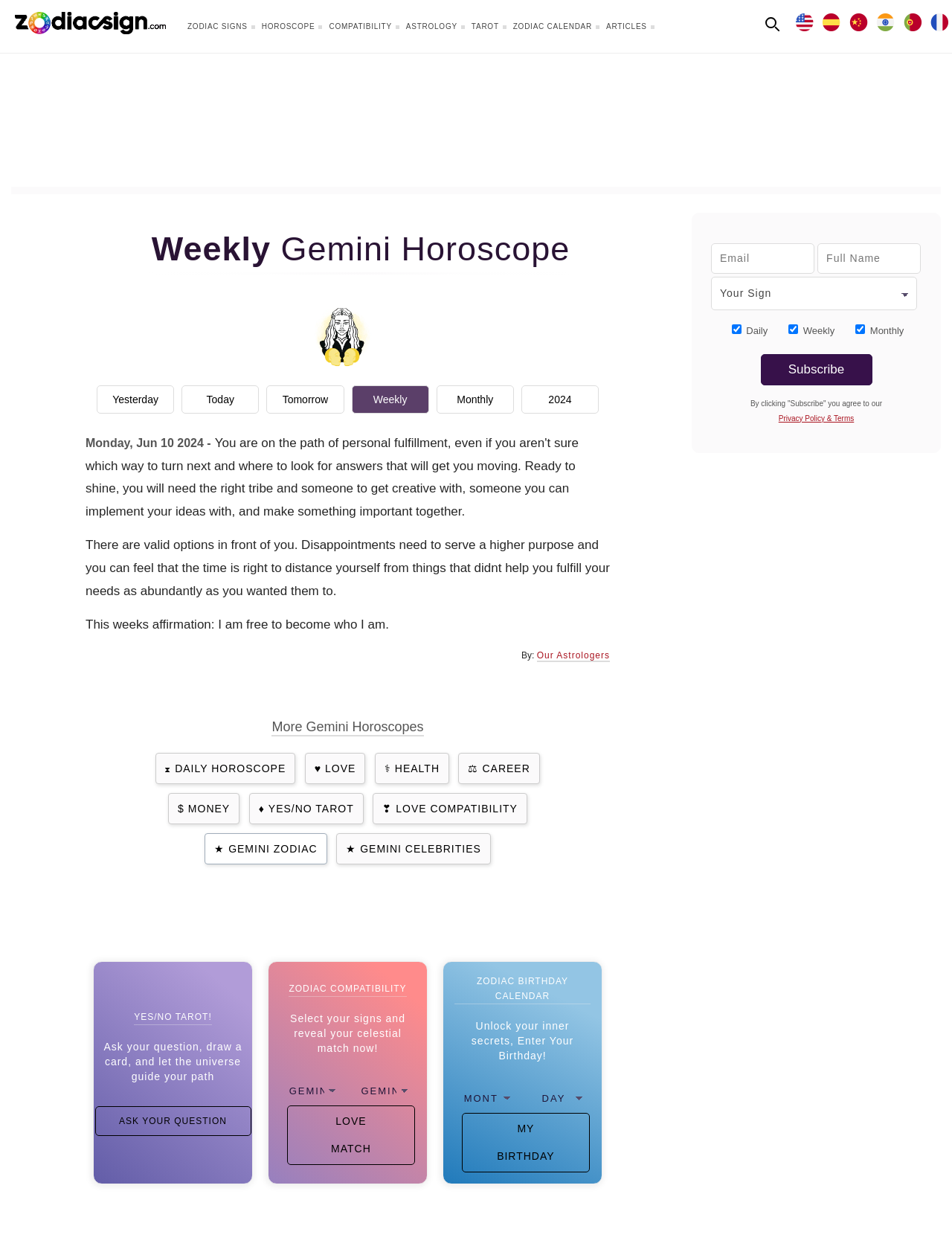Using the information in the image, give a detailed answer to the following question: What is the purpose of the 'Match Signs' button?

The 'Match Signs' button is used to reveal the celestial match between two signs, as indicated by the static text element 'Select your signs and reveal your celestial match now!'.